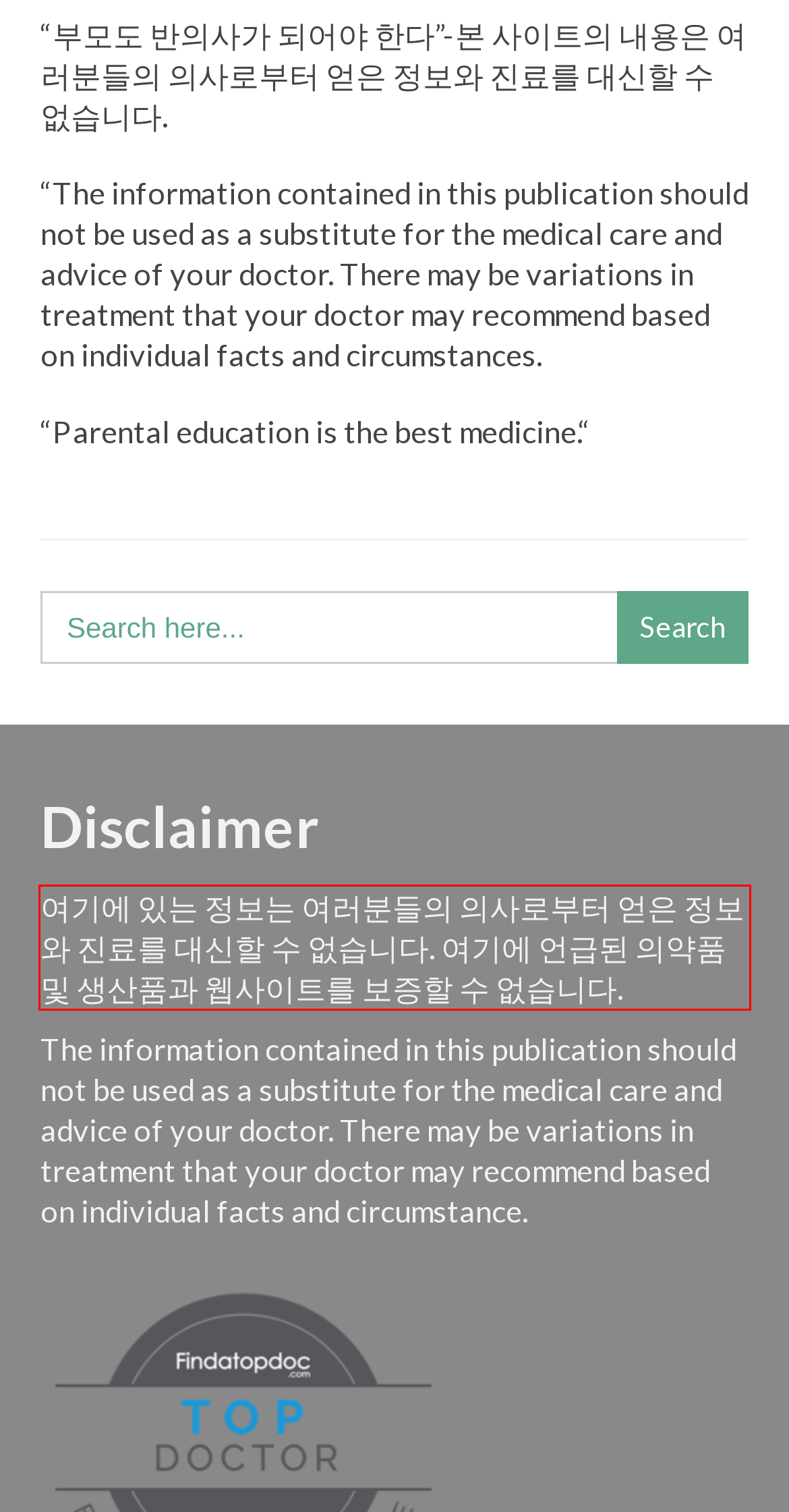By examining the provided screenshot of a webpage, recognize the text within the red bounding box and generate its text content.

여기에 있는 정보는 여러분들의 의사로부터 얻은 정보와 진료를 대신할 수 없습니다. 여기에 언급된 의약품 및 생산품과 웹사이트를 보증할 수 없습니다.